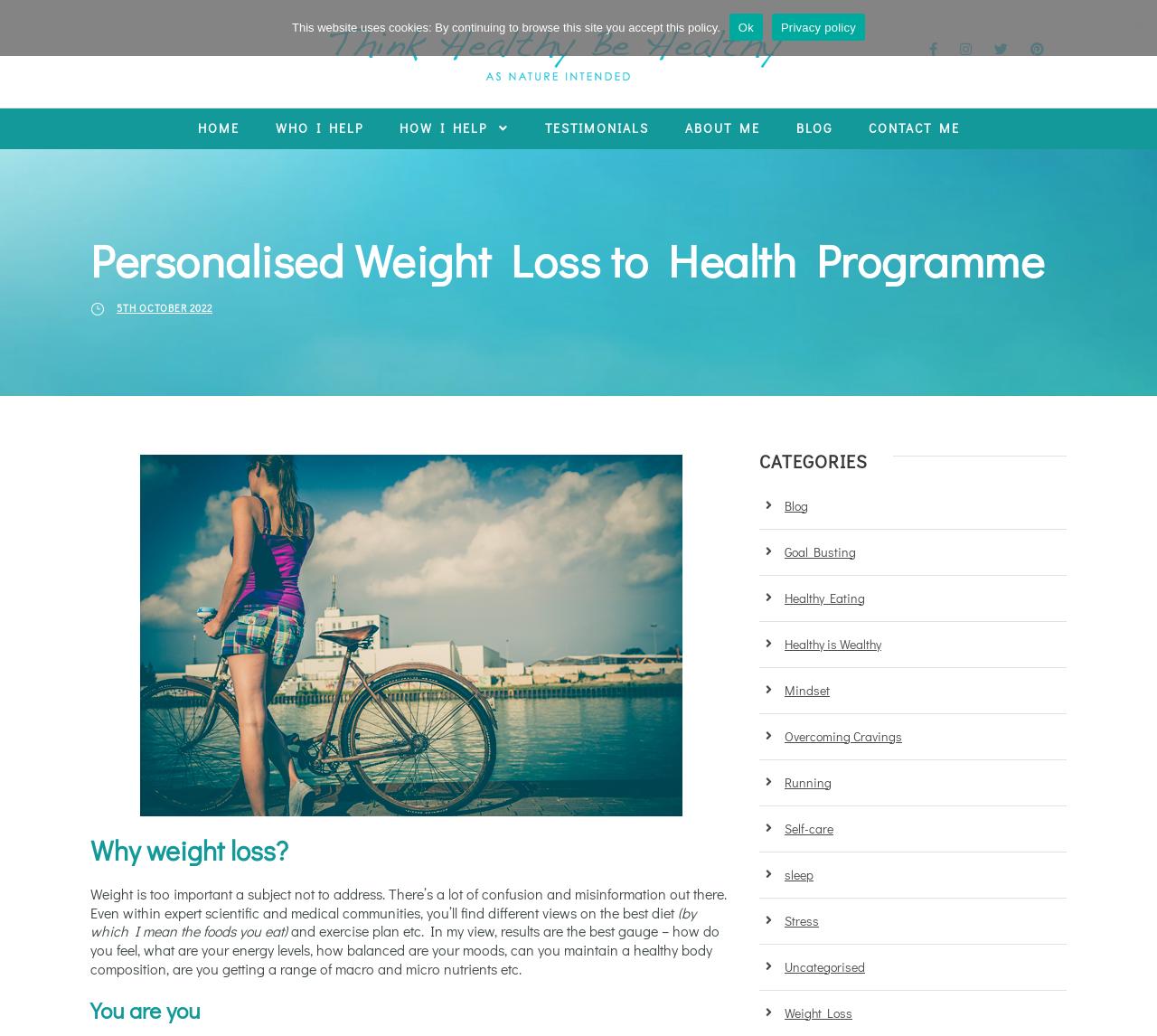Please locate the bounding box coordinates of the element's region that needs to be clicked to follow the instruction: "Explore the Goal Busting category". The bounding box coordinates should be provided as four float numbers between 0 and 1, i.e., [left, top, right, bottom].

[0.678, 0.524, 0.74, 0.541]